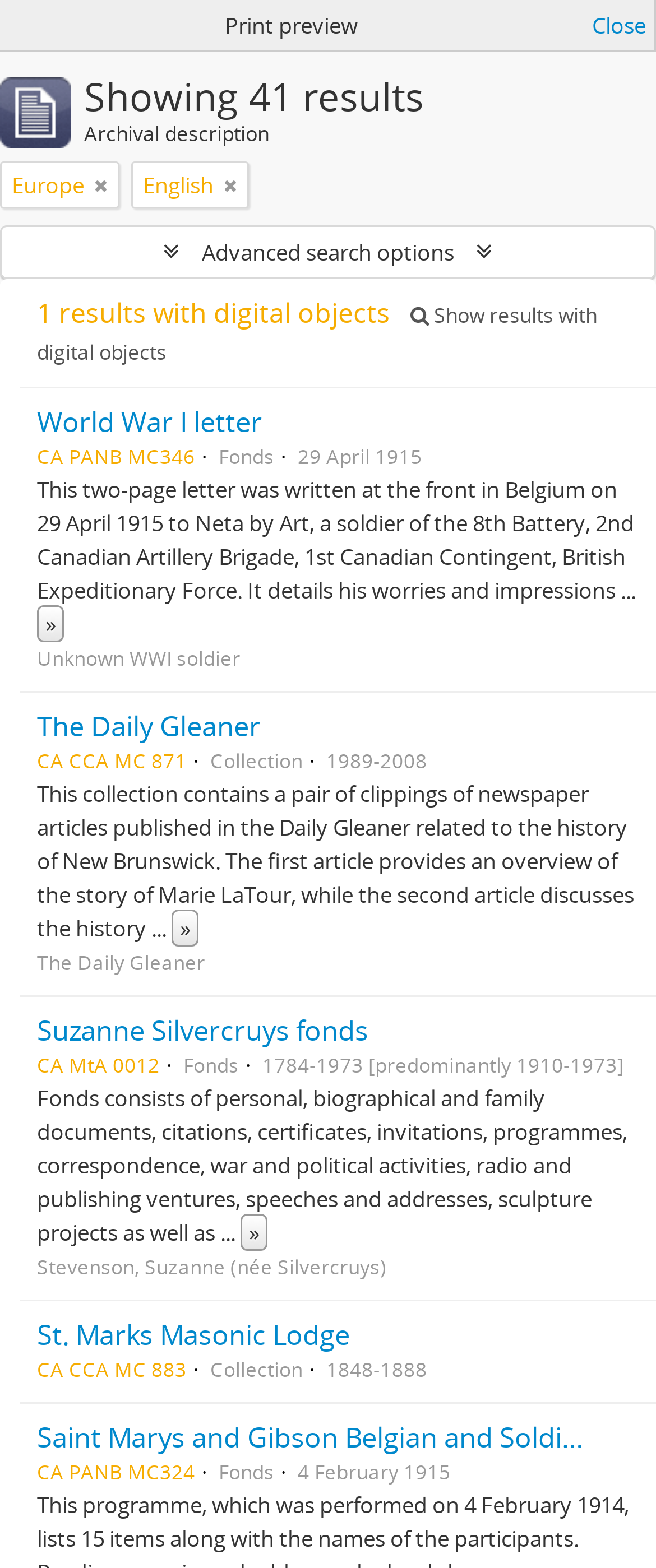What is the name of the soldier who wrote the letter?
Please ensure your answer to the question is detailed and covers all necessary aspects.

The answer can be found in the StaticText element 'This two-page letter was written at the front in Belgium on 29 April 1915 to Neta by Art, a soldier of the 8th Battery, 2nd Canadian Artillery Brigade, 1st Canadian Contingent, British Expeditionary Force.' which is located in the first article element.